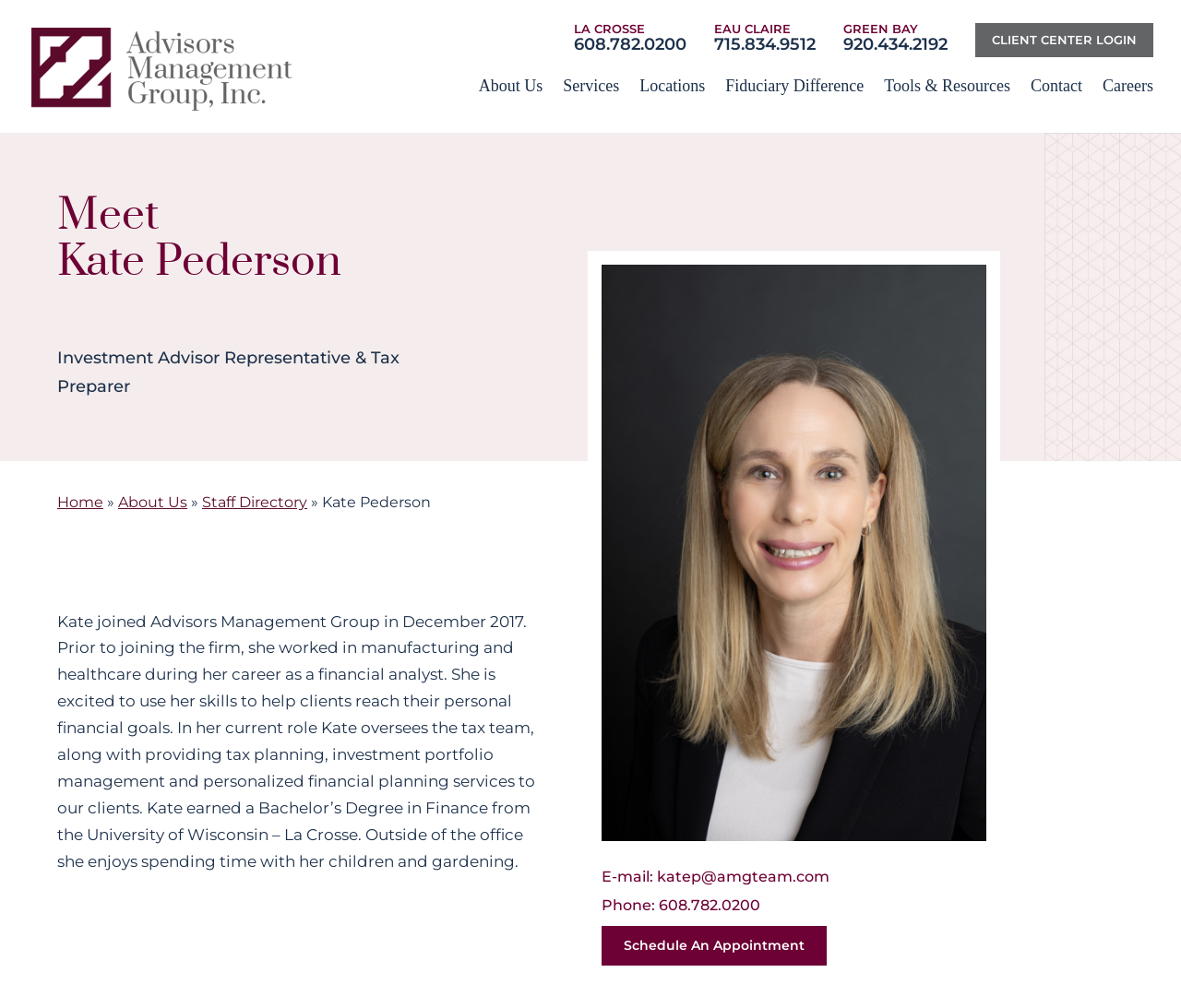Please identify the webpage's heading and generate its text content.

Meet
Kate Pederson